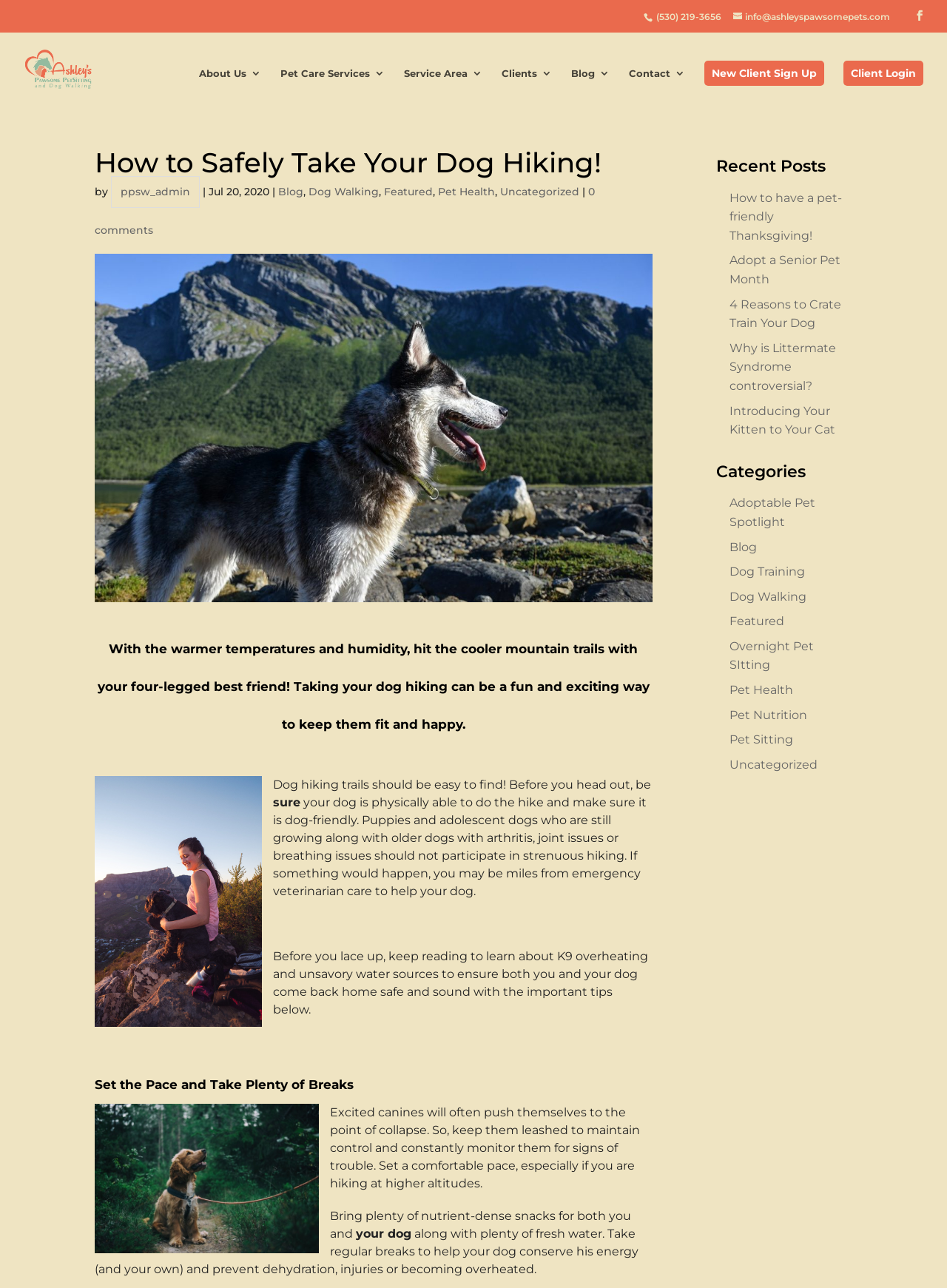Provide a thorough summary of the webpage.

This webpage is about Ashley's Pawsome Pet Sitting, a pet care service provider. At the top, there is a header section with the company's logo, phone number, and email address. Below the header, there is a navigation menu with links to various pages, including "About Us", "Pet Care Services", "Service Area", "Clients", "Blog", and "Contact".

The main content of the webpage is an article titled "How to Safely Take Your Dog Hiking!" The article is divided into sections, each with a heading. The first section introduces the topic of dog hiking and provides some general guidelines. The second section, "Set the Pace and Take Plenty of Breaks", offers tips on how to ensure a safe and enjoyable hike with your dog.

To the right of the article, there is a sidebar with several sections. The first section displays recent posts, with links to articles such as "How to have a pet-friendly Thanksgiving!" and "4 Reasons to Crate Train Your Dog". Below the recent posts, there is a section titled "Categories", which lists various categories of articles, including "Adoptable Pet Spotlight", "Dog Training", and "Pet Health".

Throughout the webpage, there are several links to other pages and articles, as well as a few images, including the company's logo. The overall layout is organized and easy to navigate, with clear headings and concise text.